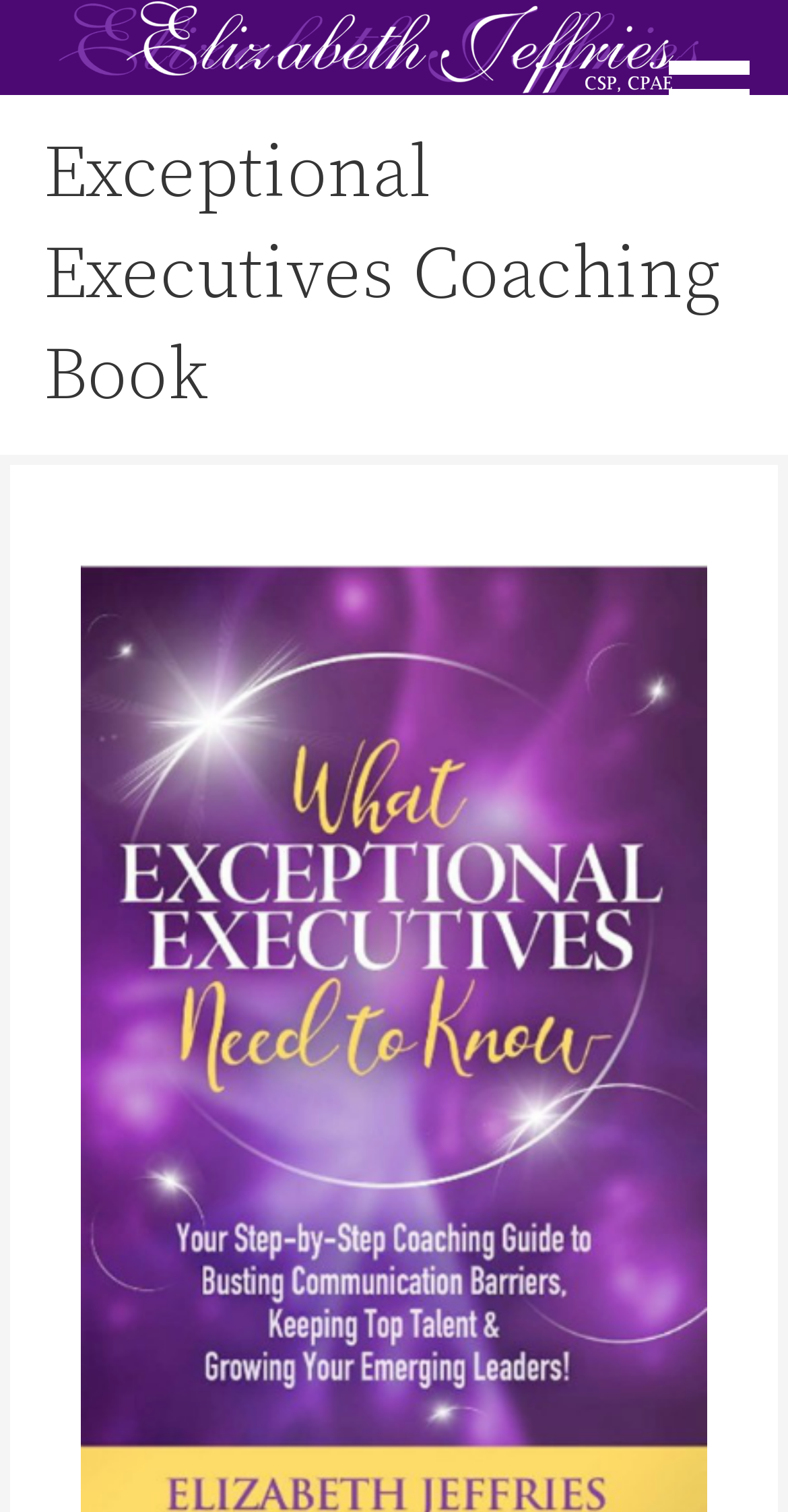What is the principal heading displayed on the webpage?

Exceptional Executives Coaching Book